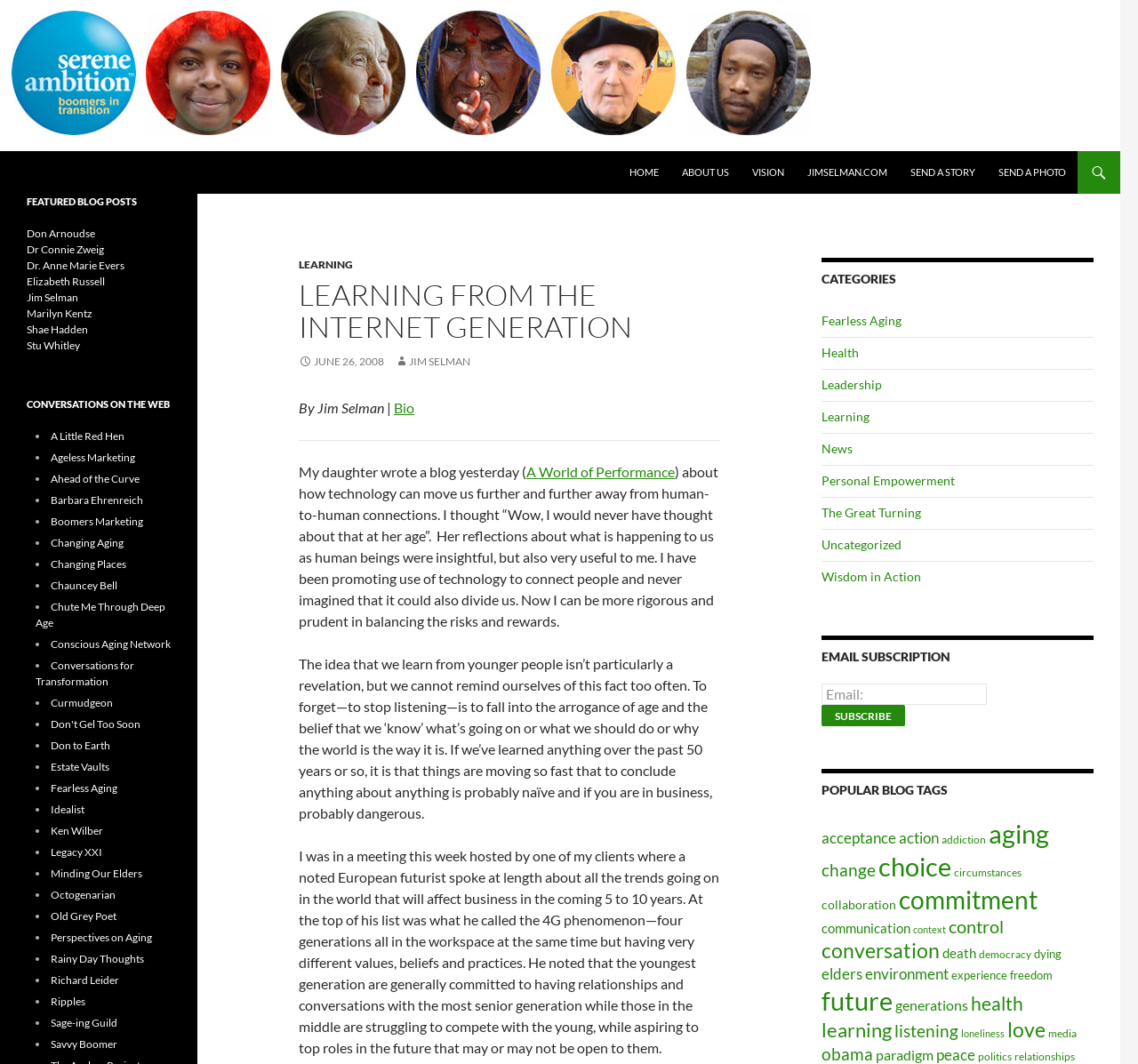Please determine the bounding box coordinates of the section I need to click to accomplish this instruction: "Read about DCC decoder".

None